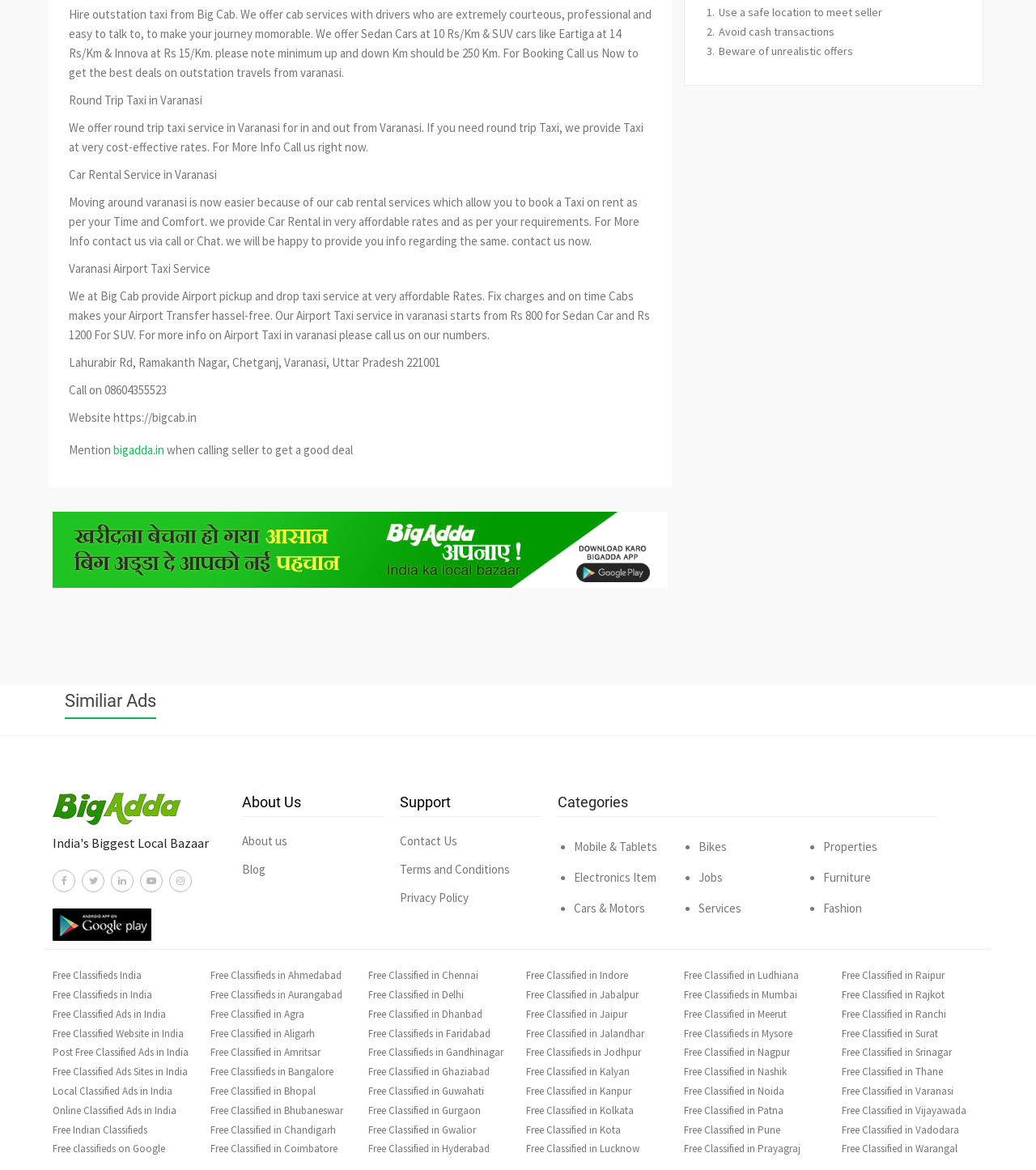Determine the coordinates of the bounding box for the clickable area needed to execute this instruction: "View the About Us page".

[0.234, 0.712, 0.277, 0.726]